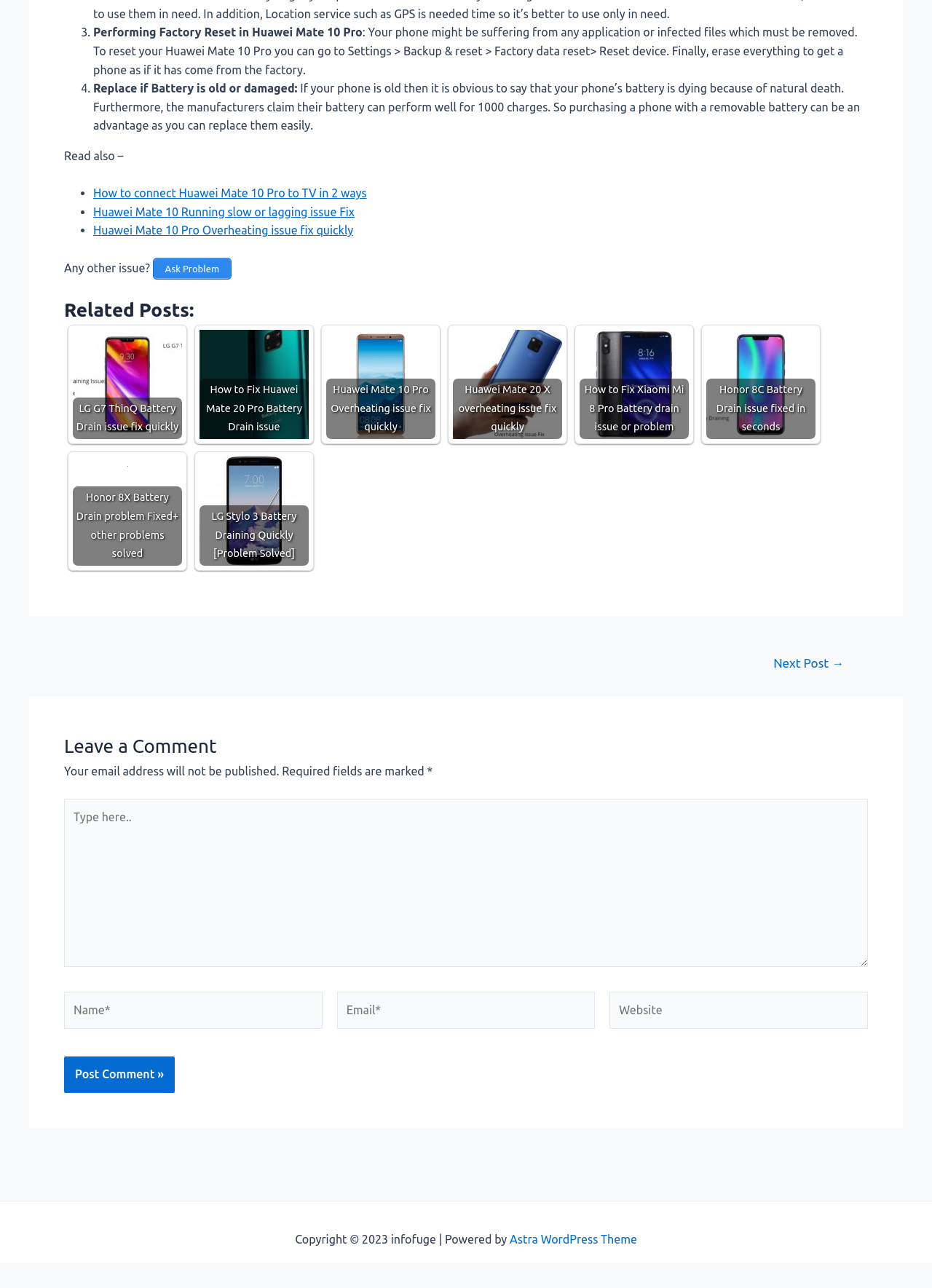Using the provided description: "name="submit" value="Post Comment »"", find the bounding box coordinates of the corresponding UI element. The output should be four float numbers between 0 and 1, in the format [left, top, right, bottom].

[0.069, 0.82, 0.187, 0.848]